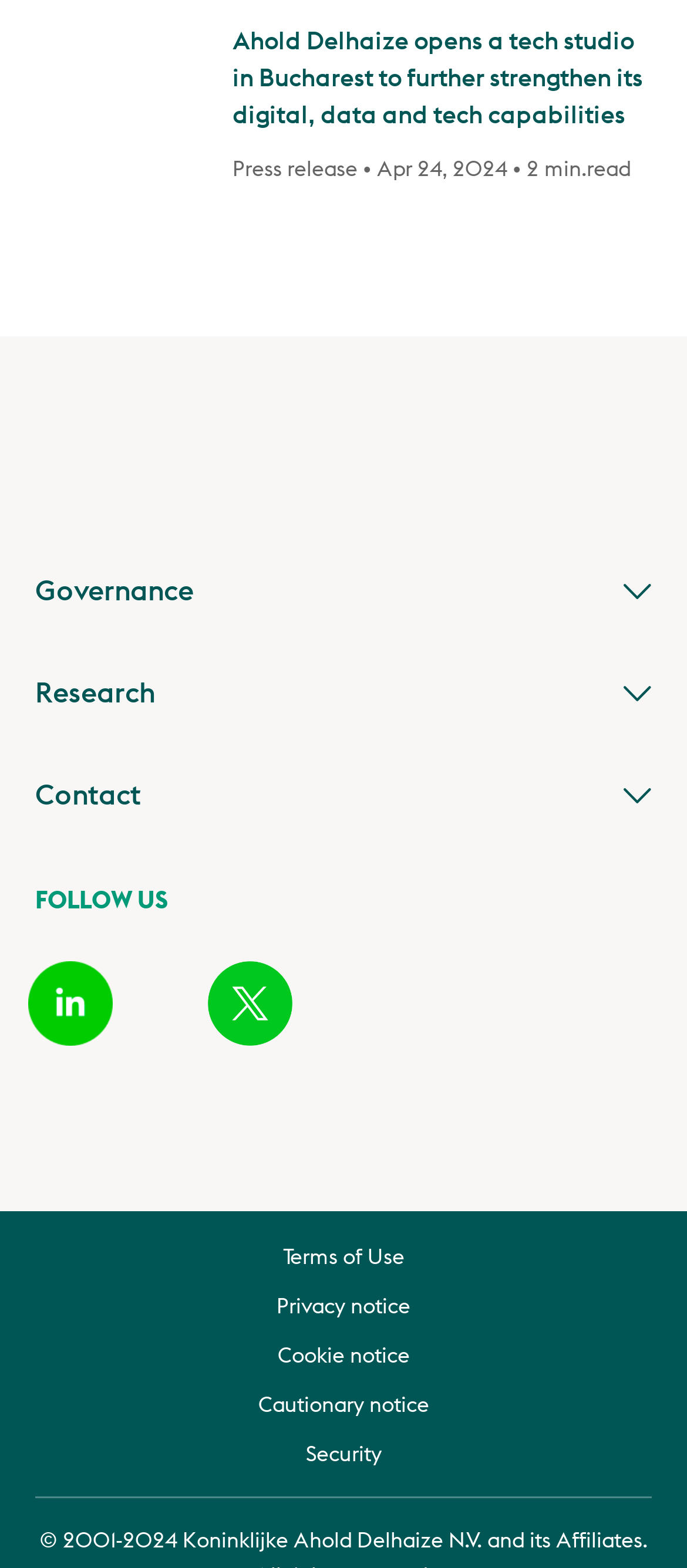Examine the image and give a thorough answer to the following question:
What is the last link at the bottom of the webpage?

By analyzing the y2 coordinates of the bounding box of each link, I found that the link with the largest y2 value is 'Security', which means it is located at the bottommost position.